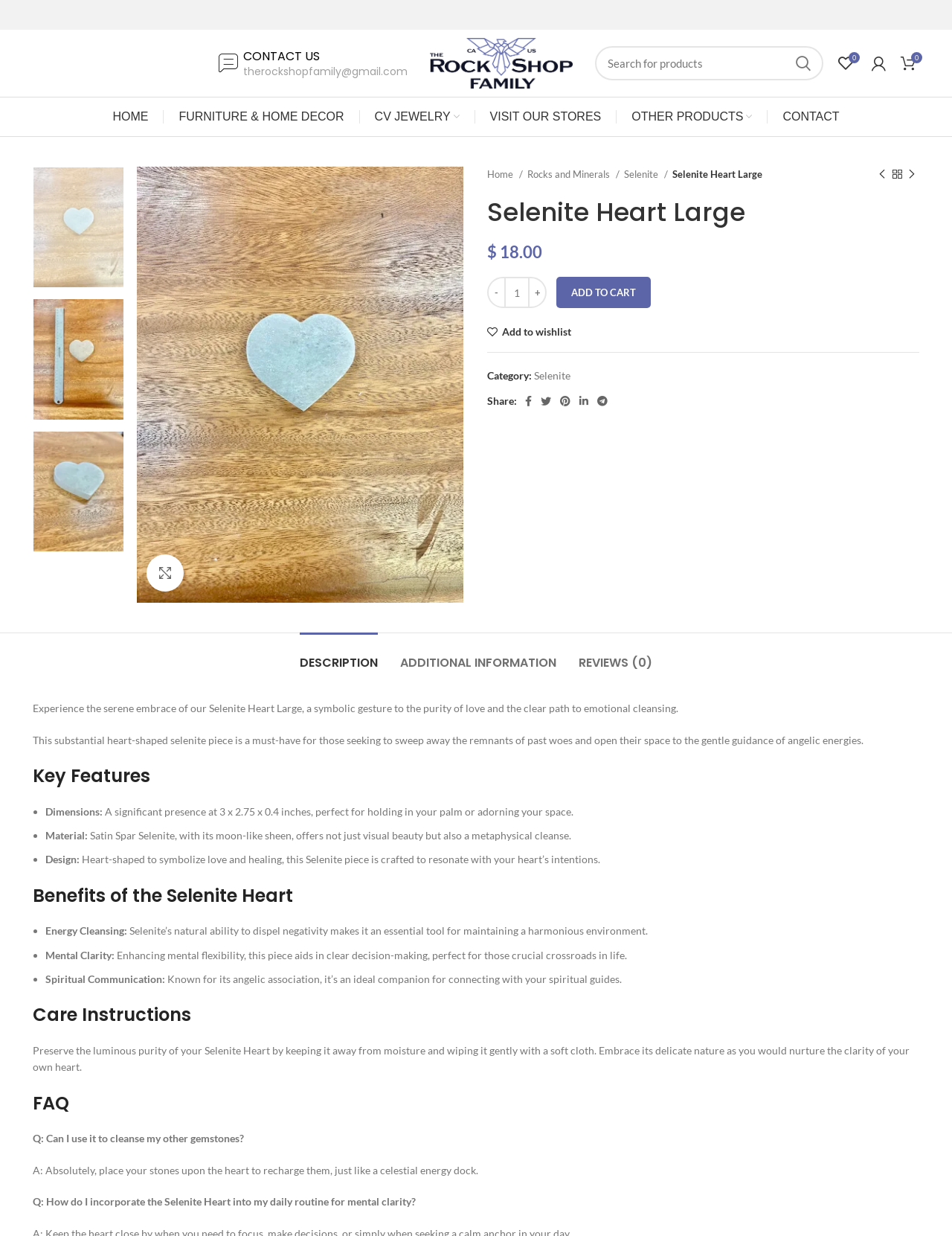Summarize the webpage with intricate details.

This webpage is about a product called Selenite Heart Large, a heart-shaped crystal for clarity and angelic connection. At the top of the page, there is a navigation menu with links to different sections of the website, including "HOME", "FURNITURE & HOME DECOR", and "CONTACT". Below the navigation menu, there is a search bar and a wishlist icon.

On the left side of the page, there is a column with links to different categories, including "Rocks and Minerals" and "Selenite". Below these links, there is a breadcrumb navigation showing the current location in the website hierarchy.

The main content of the page is divided into two sections. The left section displays a large image of the Selenite Heart Large product, with a heart-shaped selenite crystal piece on a wood grain background. Below the image, there are links to enlarge the image and to view additional product images.

The right section of the page displays product information, including the product name, price, and a brief description. There are also buttons to add the product to the cart, to add it to the wishlist, and to share it on social media. Below the product information, there are tabs to view the product description, additional information, and reviews.

The product description section provides a detailed description of the product, including its benefits, key features, and dimensions. The text explains that the Selenite Heart Large is a symbolic gesture to the purity of love and the clear path to emotional cleansing, and that it can help to sweep away the remnants of past woes and open the space to the gentle guidance of angelic energies. The key features of the product are listed, including its dimensions, material, and design.

Overall, the webpage is well-organized and easy to navigate, with clear and concise product information and a visually appealing design.